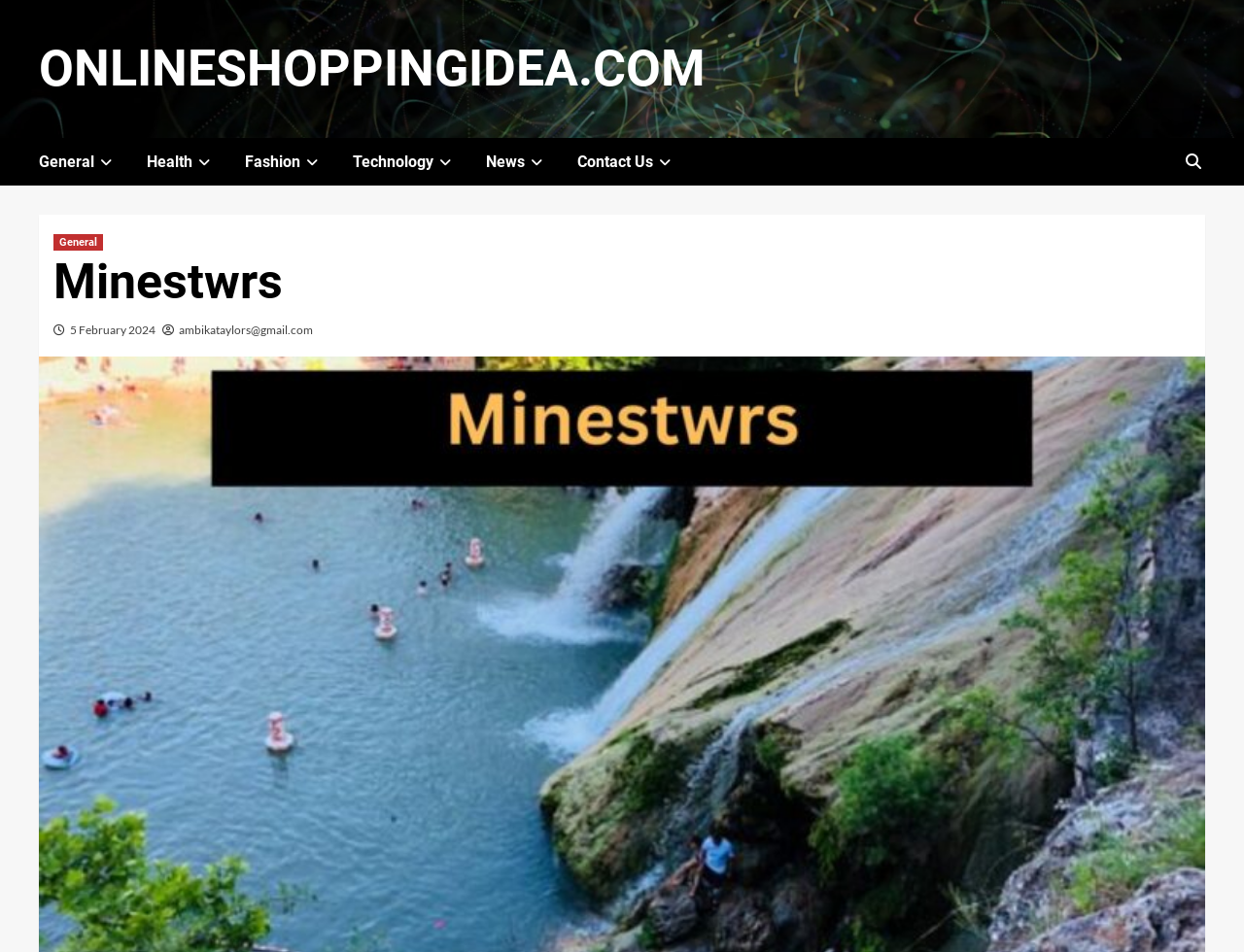Is there a date displayed on the webpage?
Please provide a single word or phrase in response based on the screenshot.

Yes